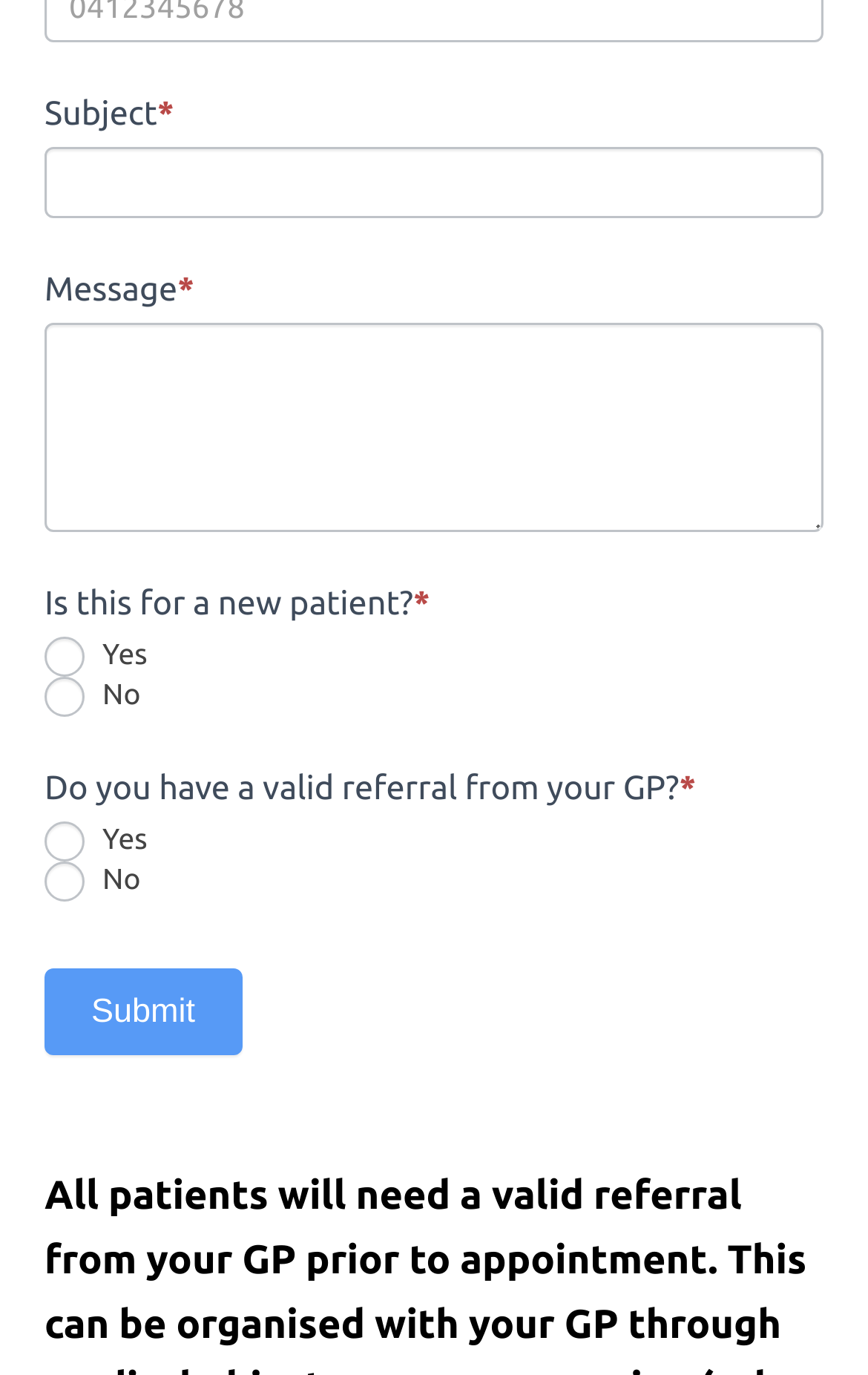How many radio groups are present on the webpage?
Examine the image and give a concise answer in one word or a short phrase.

2